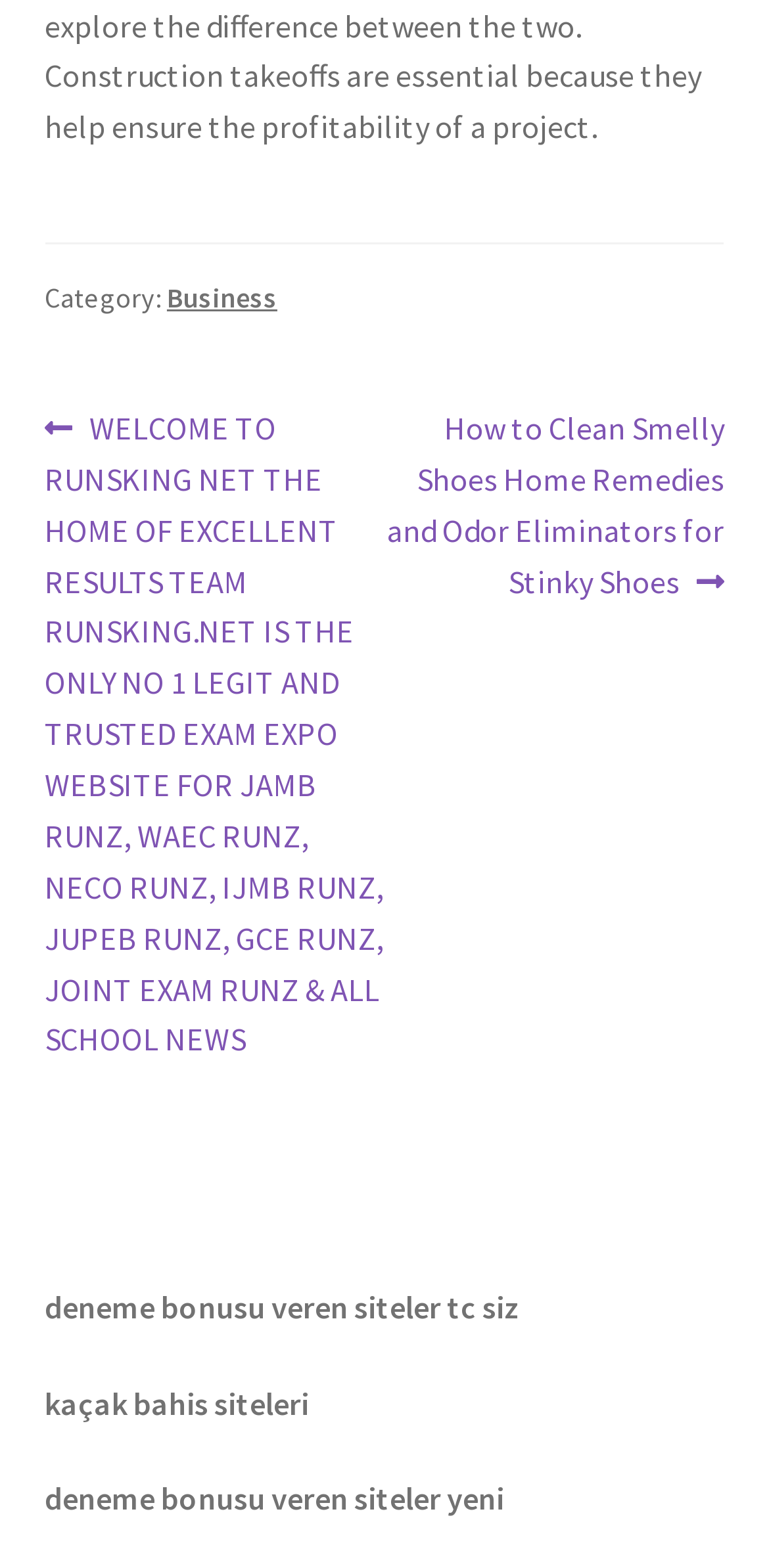Predict the bounding box for the UI component with the following description: "kaçak bahis siteleri".

[0.058, 0.882, 0.402, 0.907]